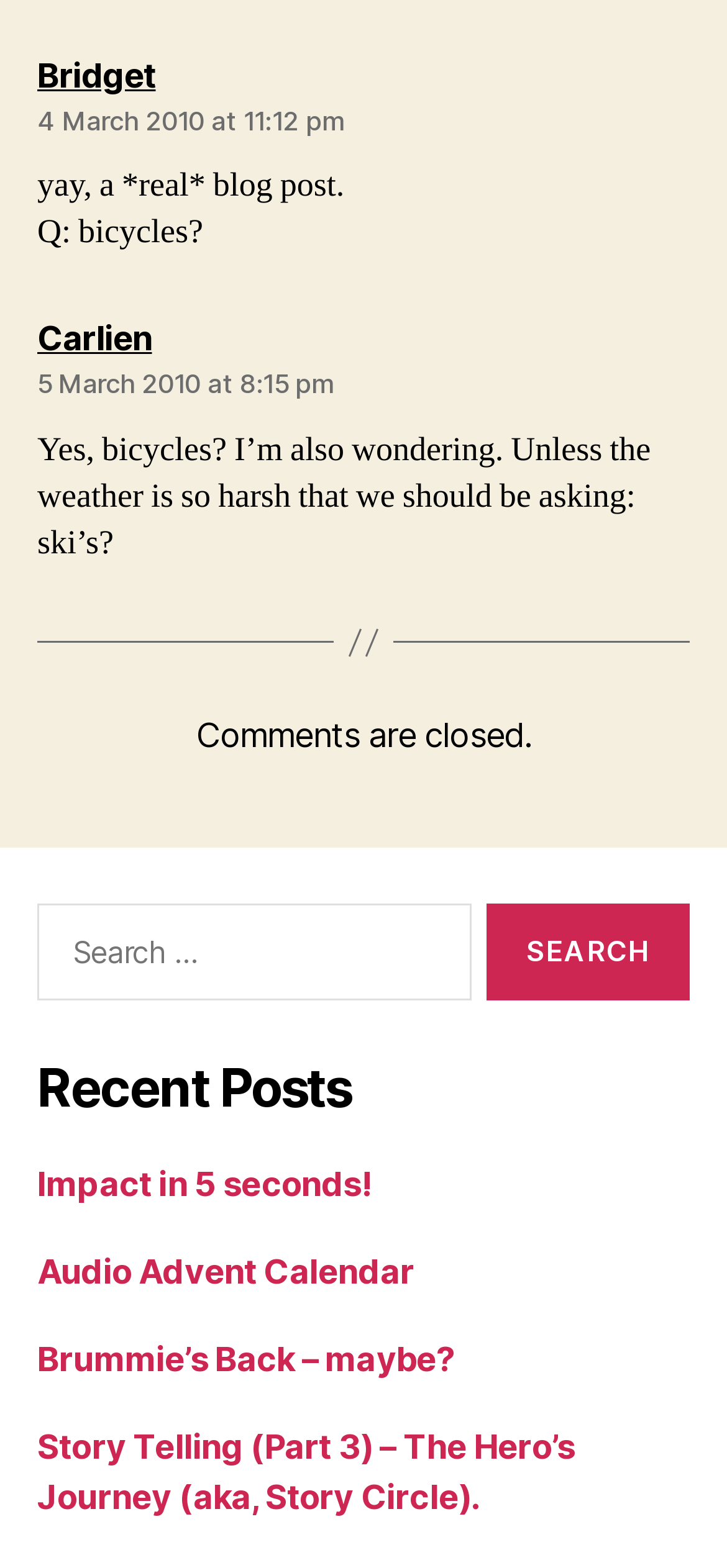Locate the bounding box coordinates of the element to click to perform the following action: 'Read the recent post 'Impact in 5 seconds!''. The coordinates should be given as four float values between 0 and 1, in the form of [left, top, right, bottom].

[0.051, 0.742, 0.512, 0.767]